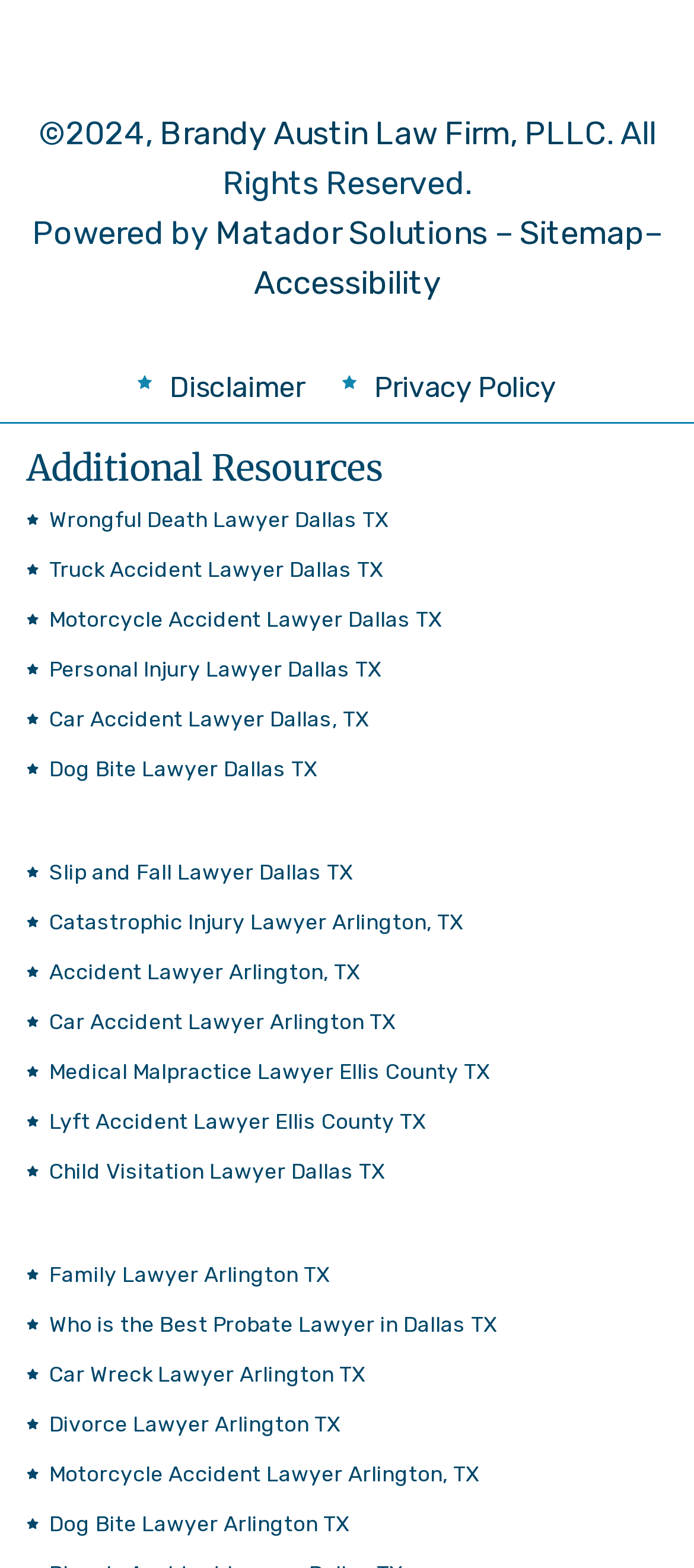Look at the image and answer the question in detail:
How many types of lawyers are listed on the webpage?

The webpage lists various types of lawyers, including Wrongful Death Lawyer, Truck Accident Lawyer, Motorcycle Accident Lawyer, Personal Injury Lawyer, Car Accident Lawyer, Dog Bite Lawyer, Slip and Fall Lawyer, Catastrophic Injury Lawyer, Accident Lawyer, Medical Malpractice Lawyer, Lyft Accident Lawyer, Child Visitation Lawyer, Family Lawyer, and Divorce Lawyer. There are 14 types of lawyers listed in total.